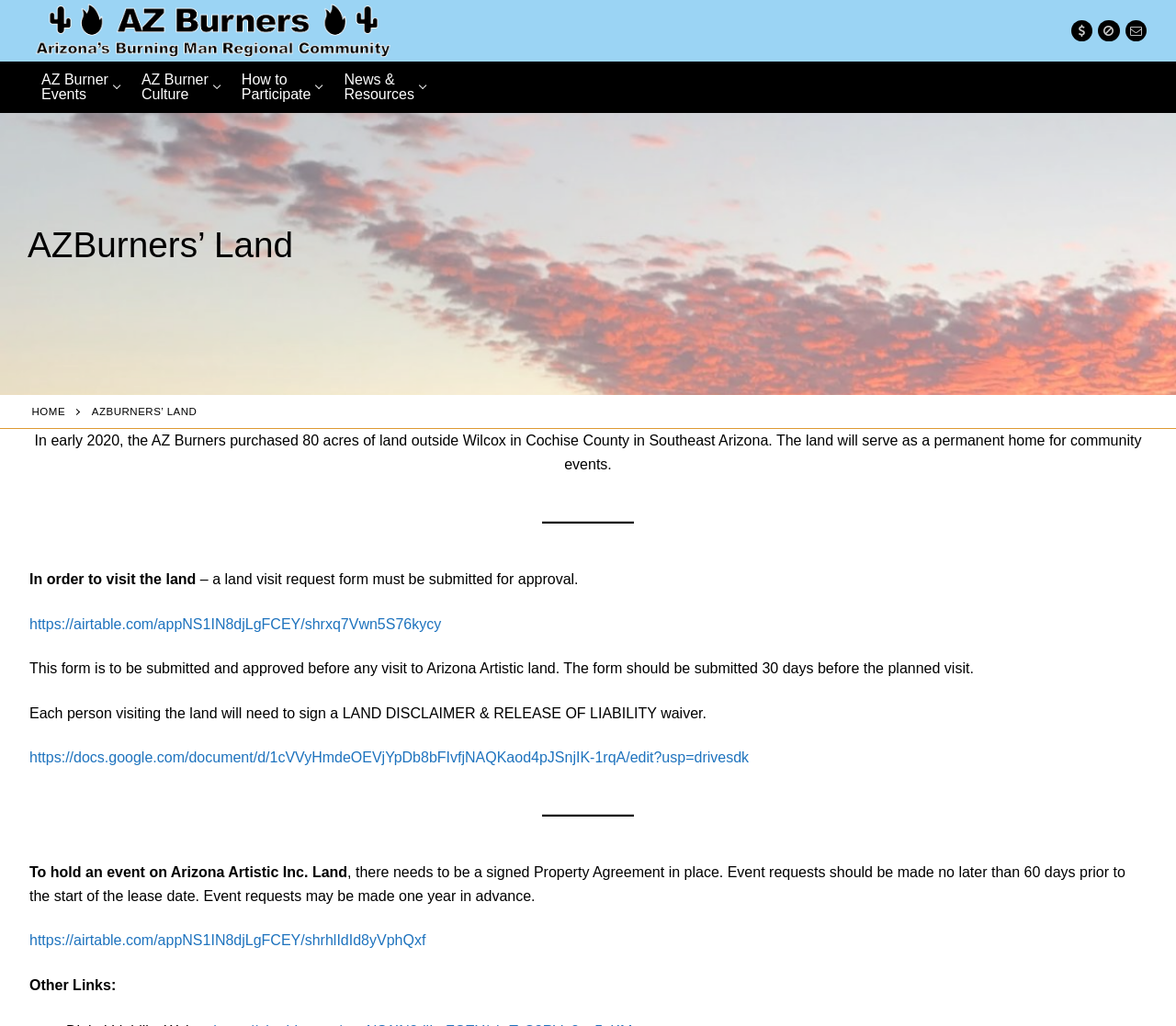Determine the bounding box of the UI component based on this description: "AZ Burner Events". The bounding box coordinates should be four float values between 0 and 1, i.e., [left, top, right, bottom].

[0.025, 0.06, 0.11, 0.11]